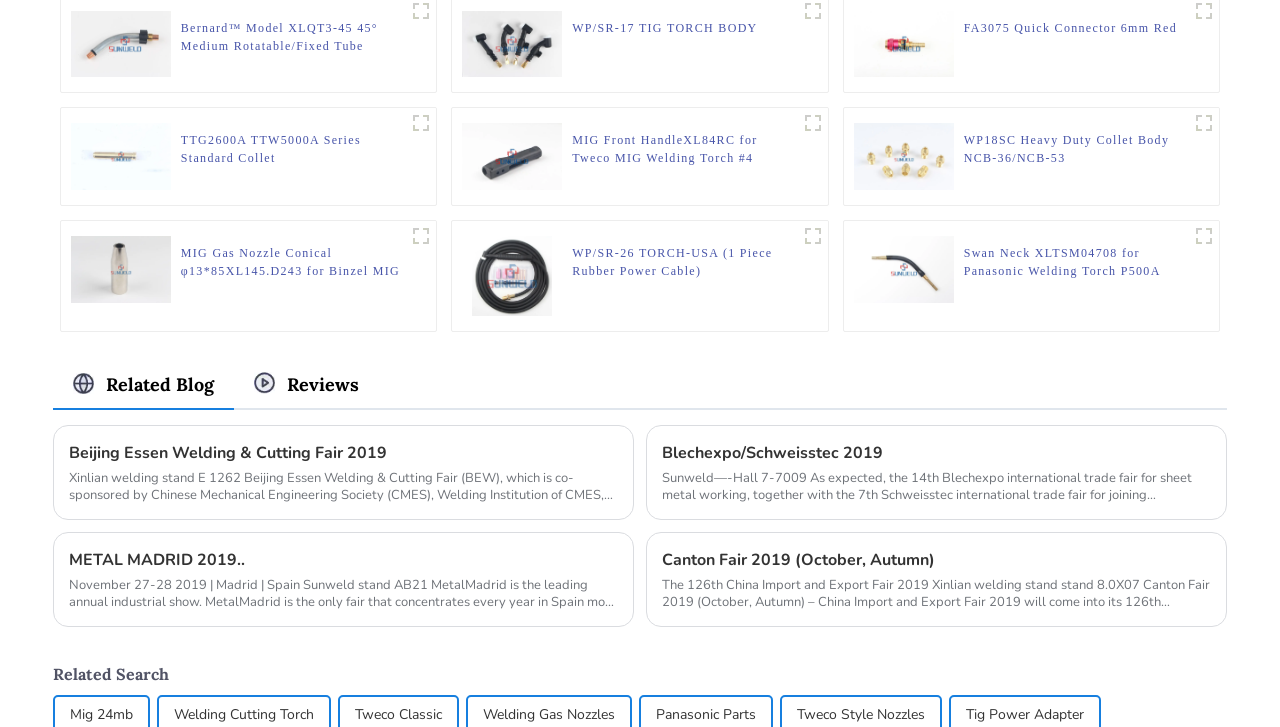How many products are shown on the webpage?
Craft a detailed and extensive response to the question.

The webpage contains multiple figures, each with a product image and a caption. There are at least 12 figures, each showing a different product. Therefore, there are multiple products shown on the webpage.